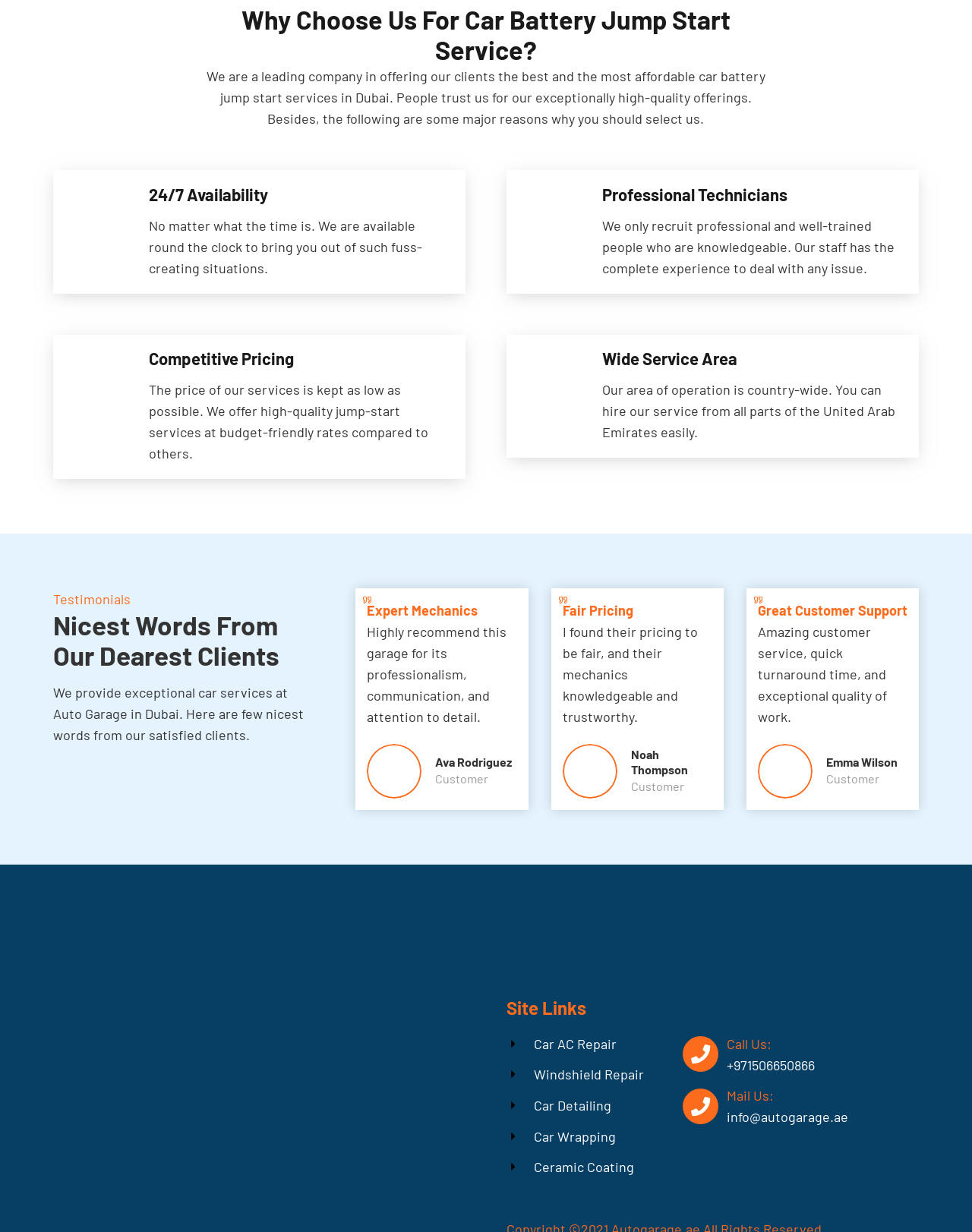Determine the bounding box coordinates of the clickable element to achieve the following action: 'Click the LinkedIn link'. Provide the coordinates as four float values between 0 and 1, formatted as [left, top, right, bottom].

[0.196, 0.614, 0.226, 0.637]